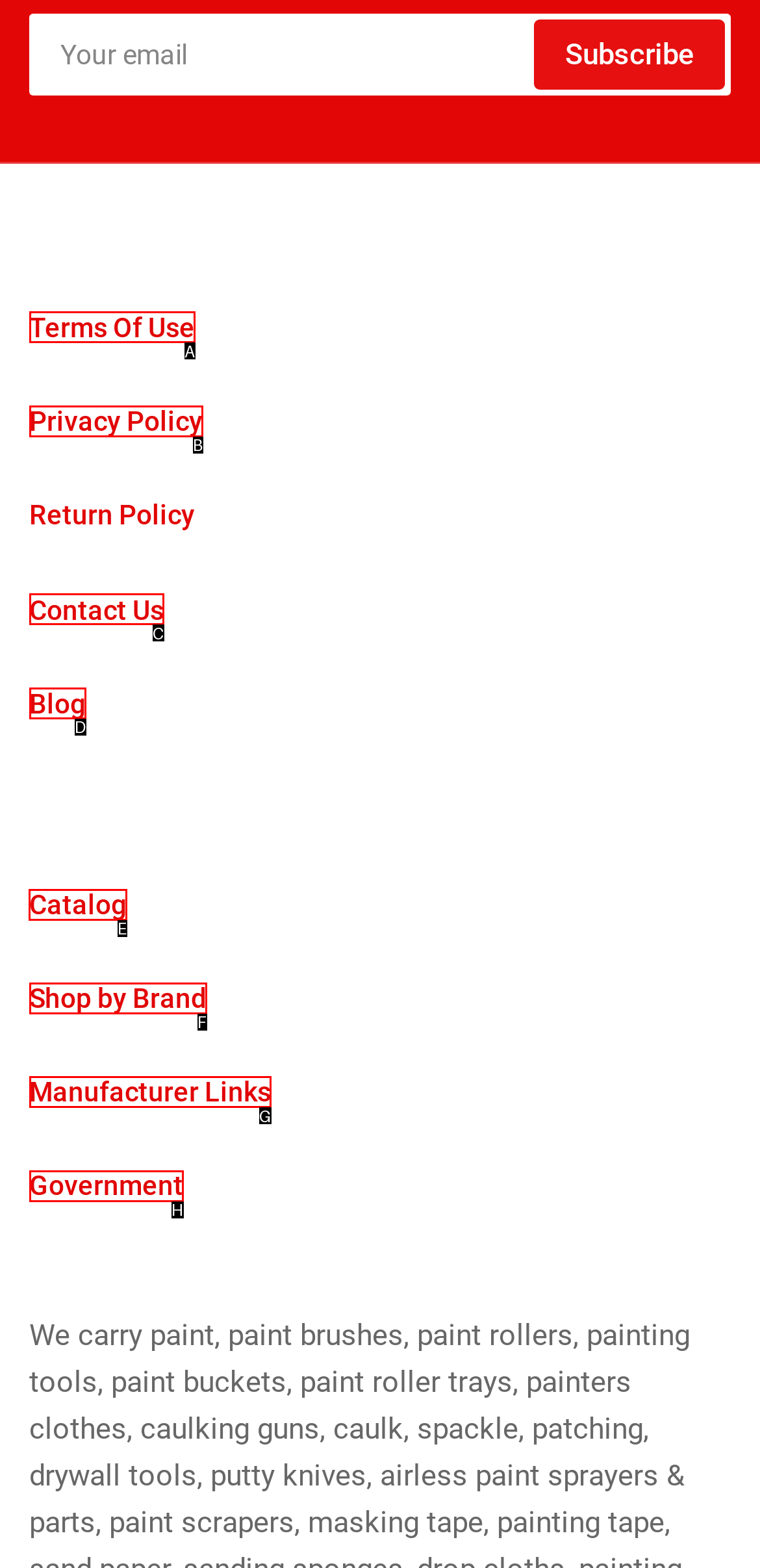Select the appropriate bounding box to fulfill the task: Browse the catalog Respond with the corresponding letter from the choices provided.

E